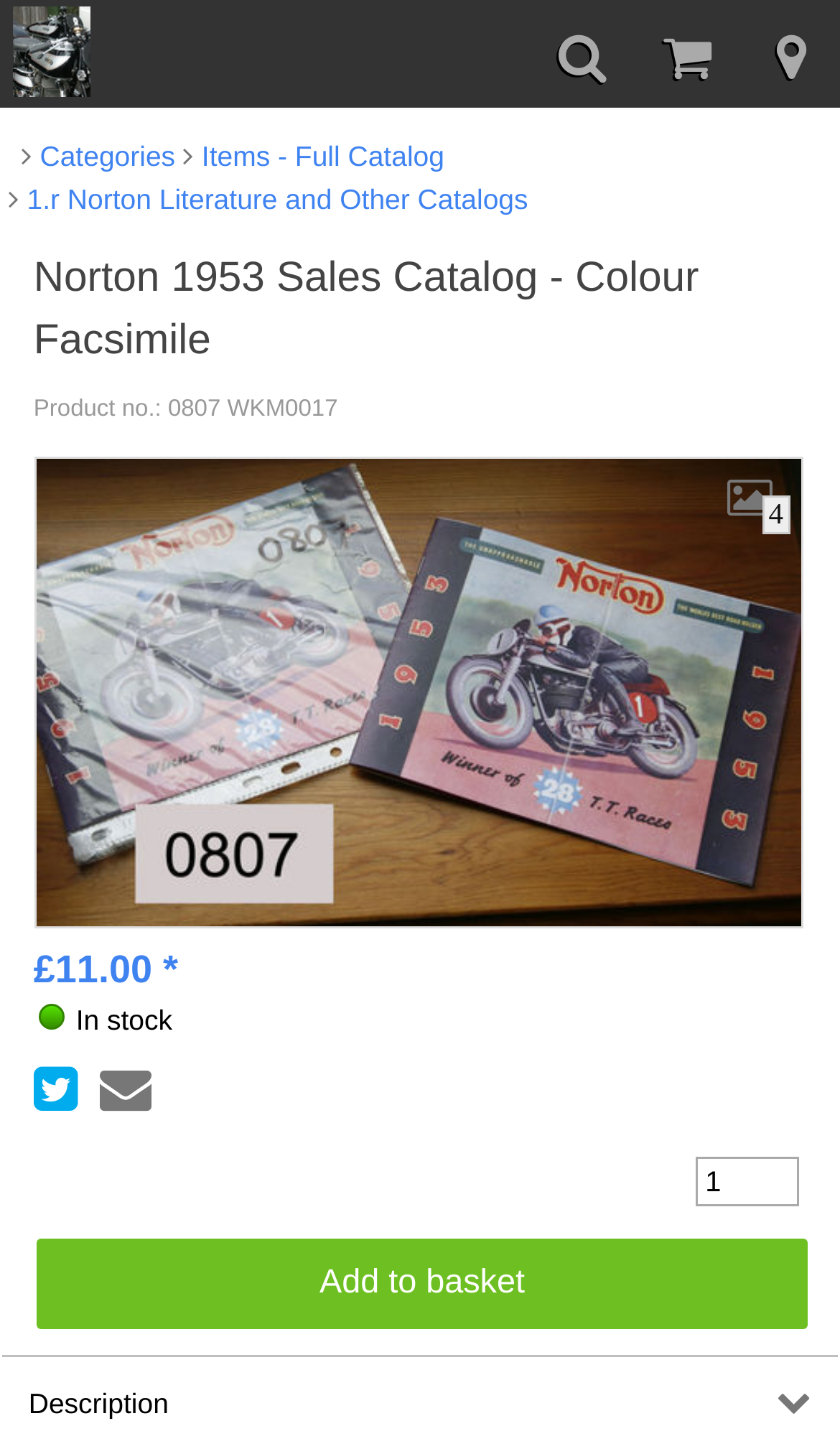Identify the bounding box coordinates for the element you need to click to achieve the following task: "View full catalog". Provide the bounding box coordinates as four float numbers between 0 and 1, in the form [left, top, right, bottom].

[0.218, 0.094, 0.529, 0.123]